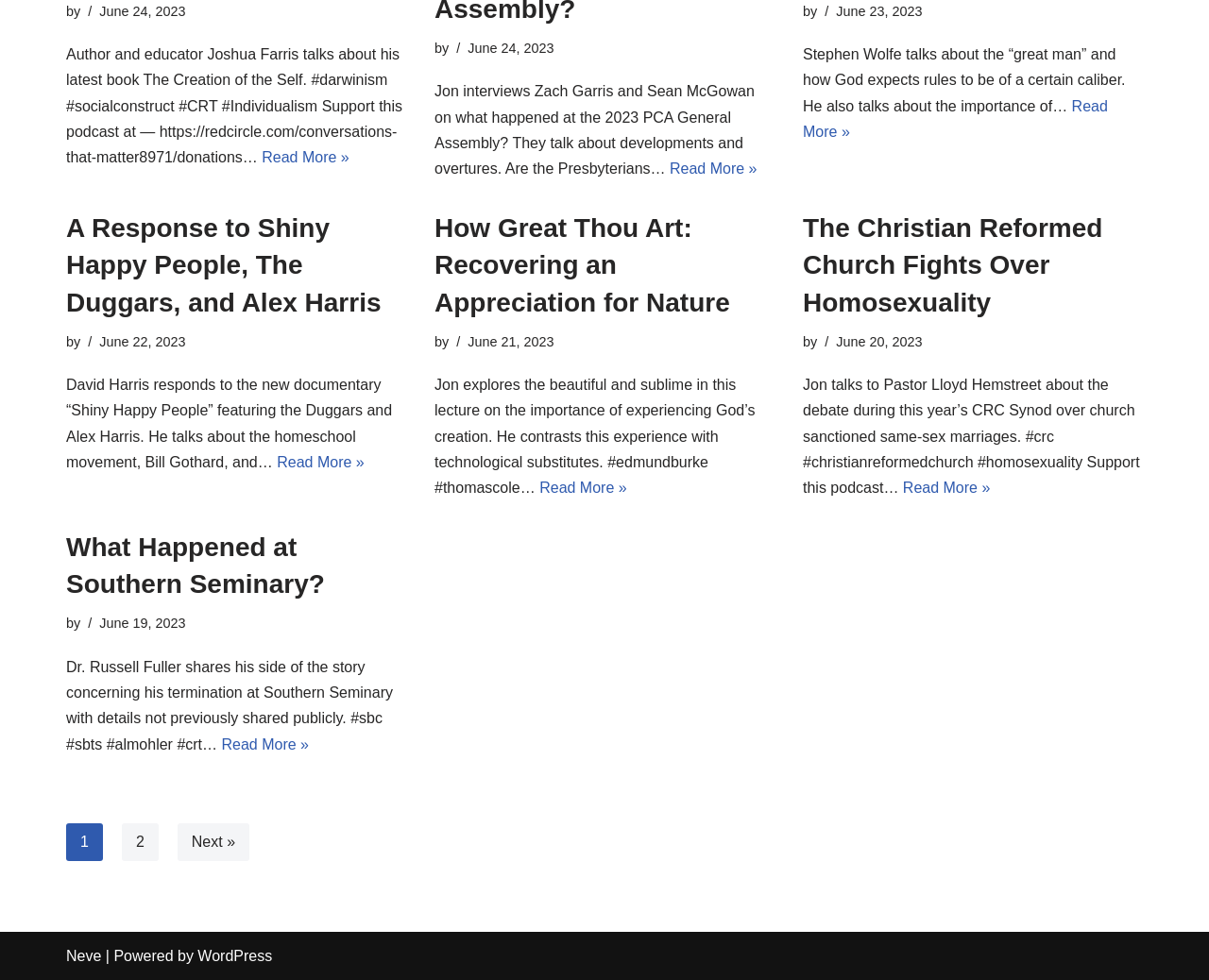Given the following UI element description: "2", find the bounding box coordinates in the webpage screenshot.

[0.101, 0.84, 0.131, 0.878]